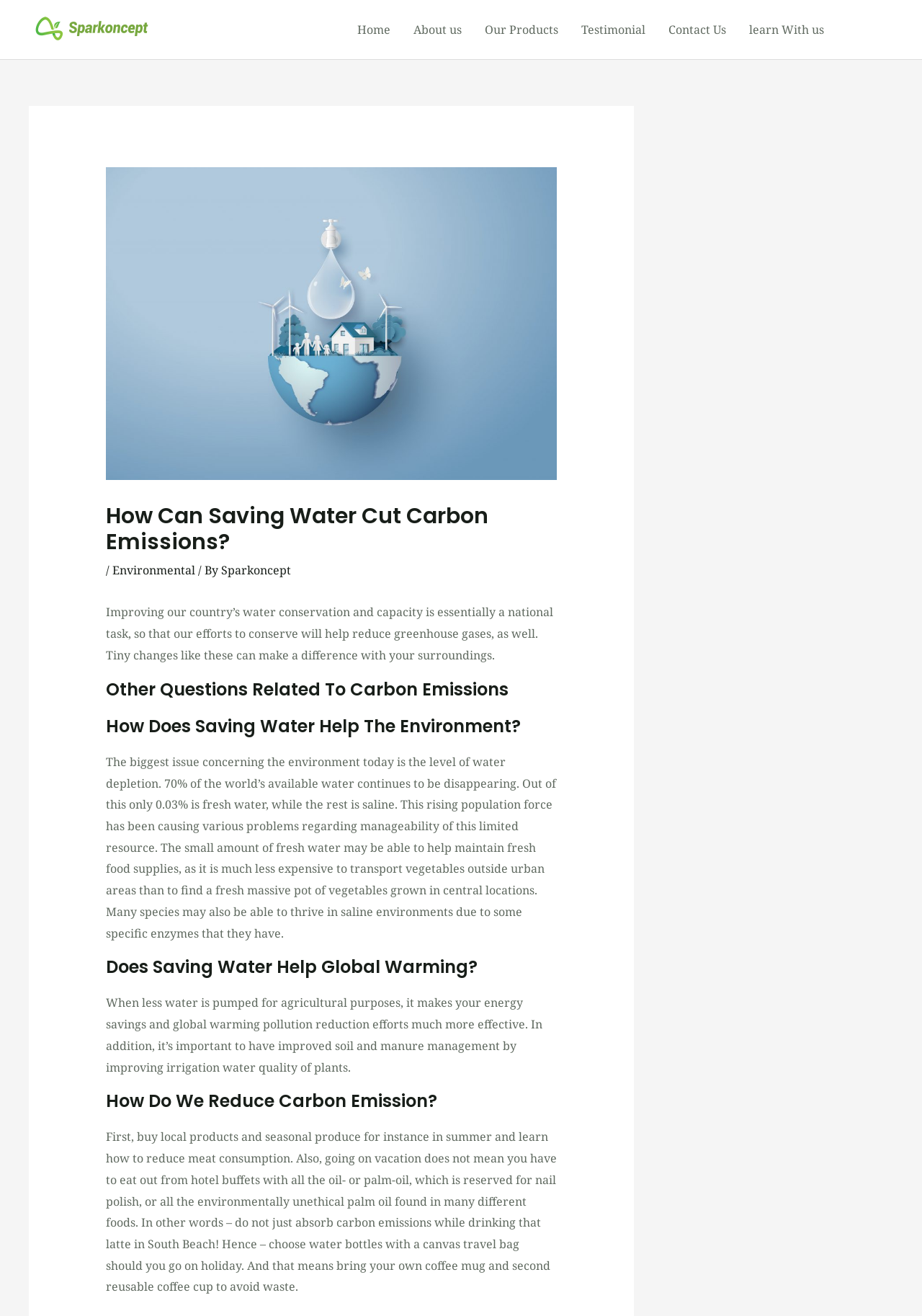Show the bounding box coordinates for the HTML element described as: "alt="Sparkoncept | Biodegradable plastic products"".

[0.031, 0.015, 0.168, 0.028]